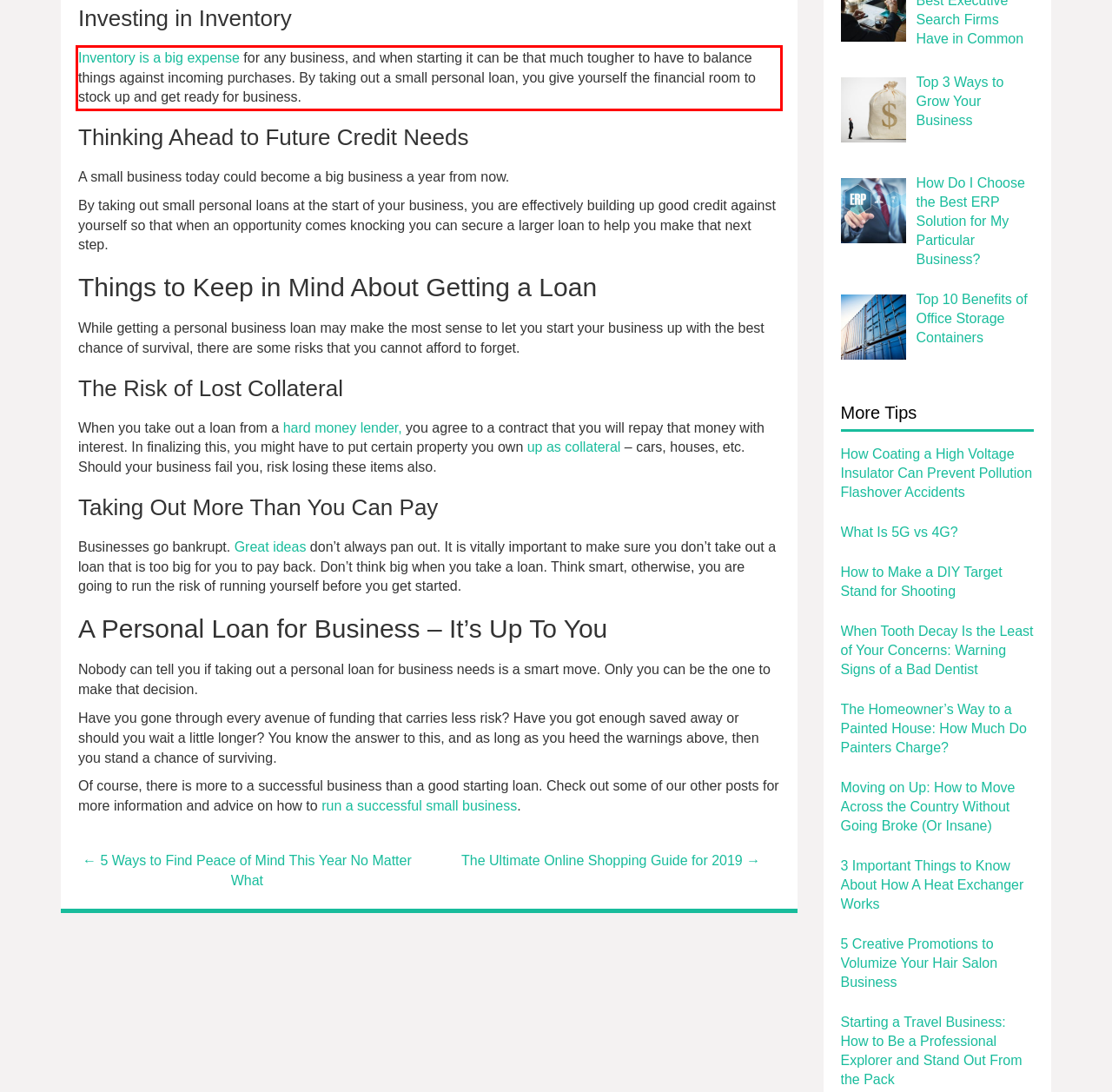You are provided with a screenshot of a webpage containing a red bounding box. Please extract the text enclosed by this red bounding box.

Inventory is a big expense for any business, and when starting it can be that much tougher to have to balance things against incoming purchases. By taking out a small personal loan, you give yourself the financial room to stock up and get ready for business.